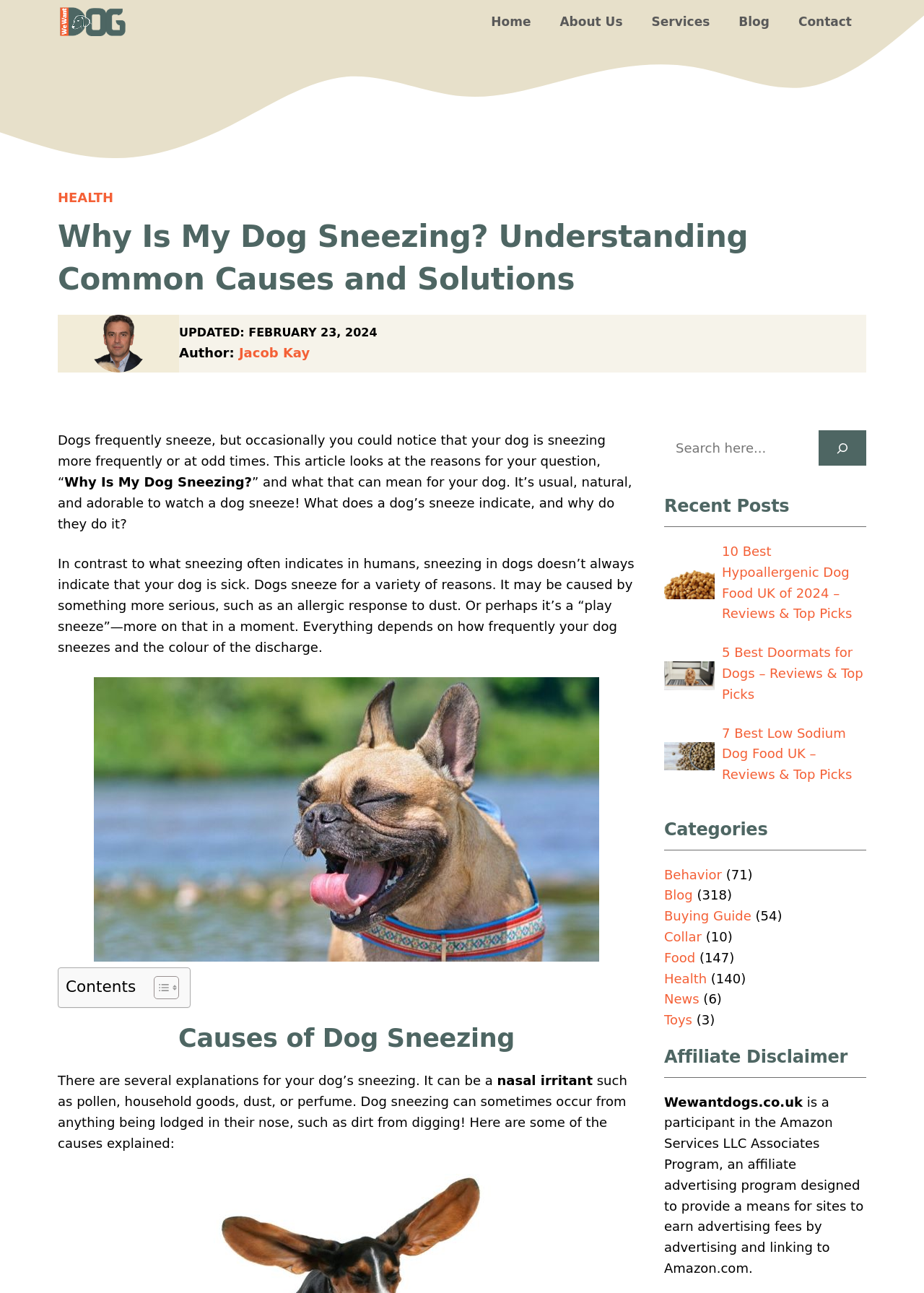Kindly determine the bounding box coordinates of the area that needs to be clicked to fulfill this instruction: "Search for something".

[0.719, 0.333, 0.938, 0.36]